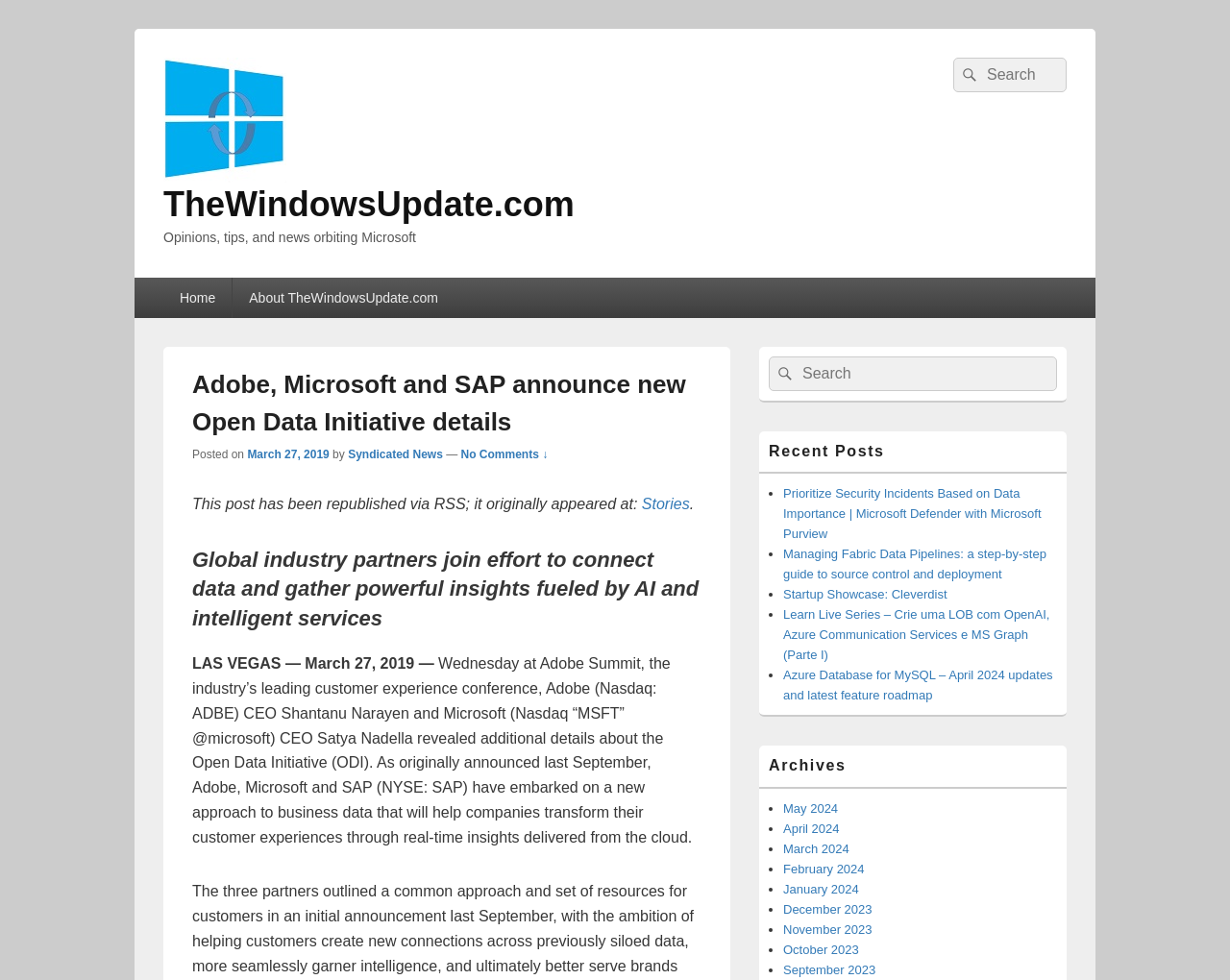Please provide a detailed answer to the question below by examining the image:
What is the date of the latest article?

I looked at the date mentioned in the article title 'Adobe, Microsoft and SAP announce new Open Data Initiative details' and found the date to be March 27, 2019.